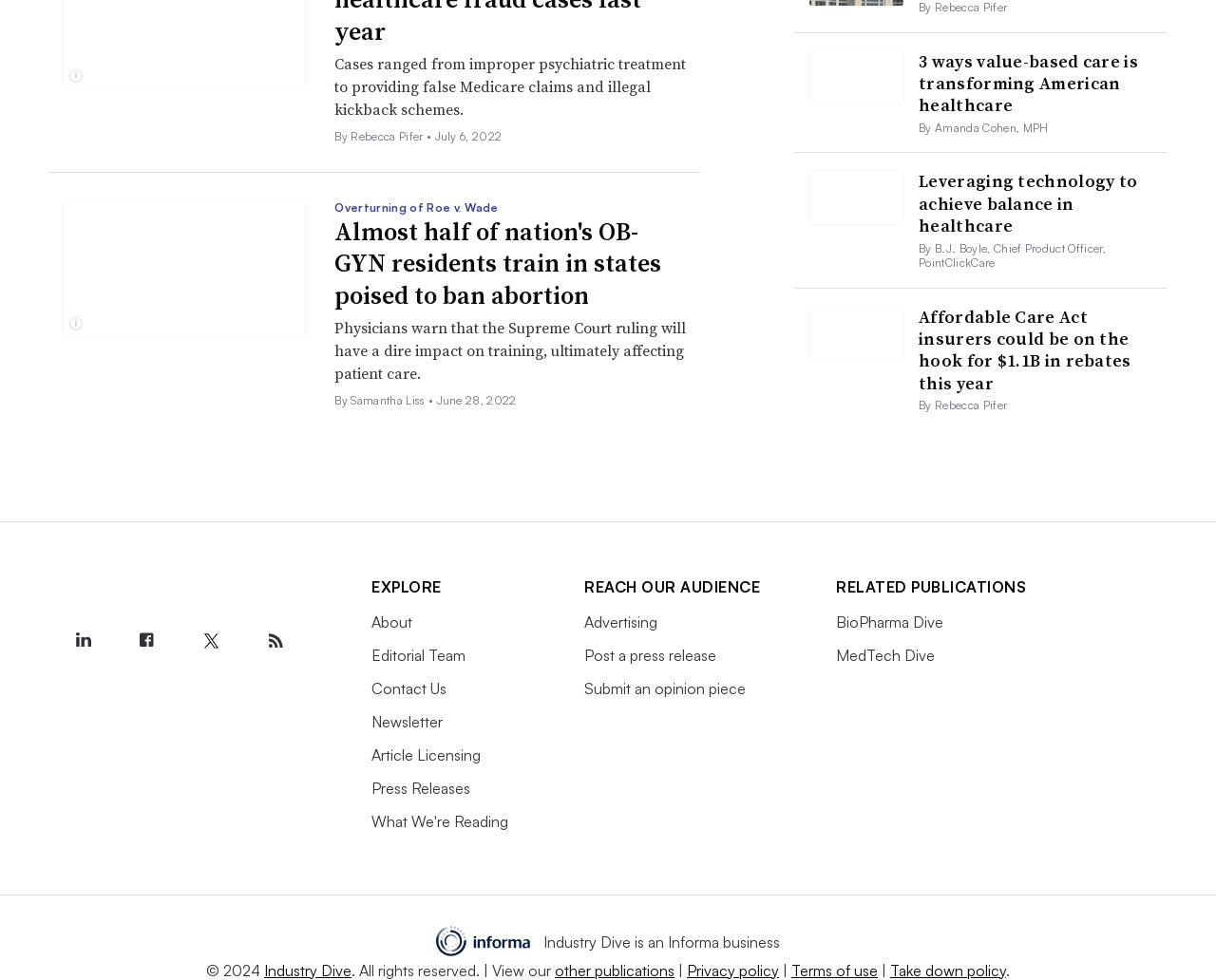What is the name of the publication?
Look at the image and provide a short answer using one word or a phrase.

Industry Dive